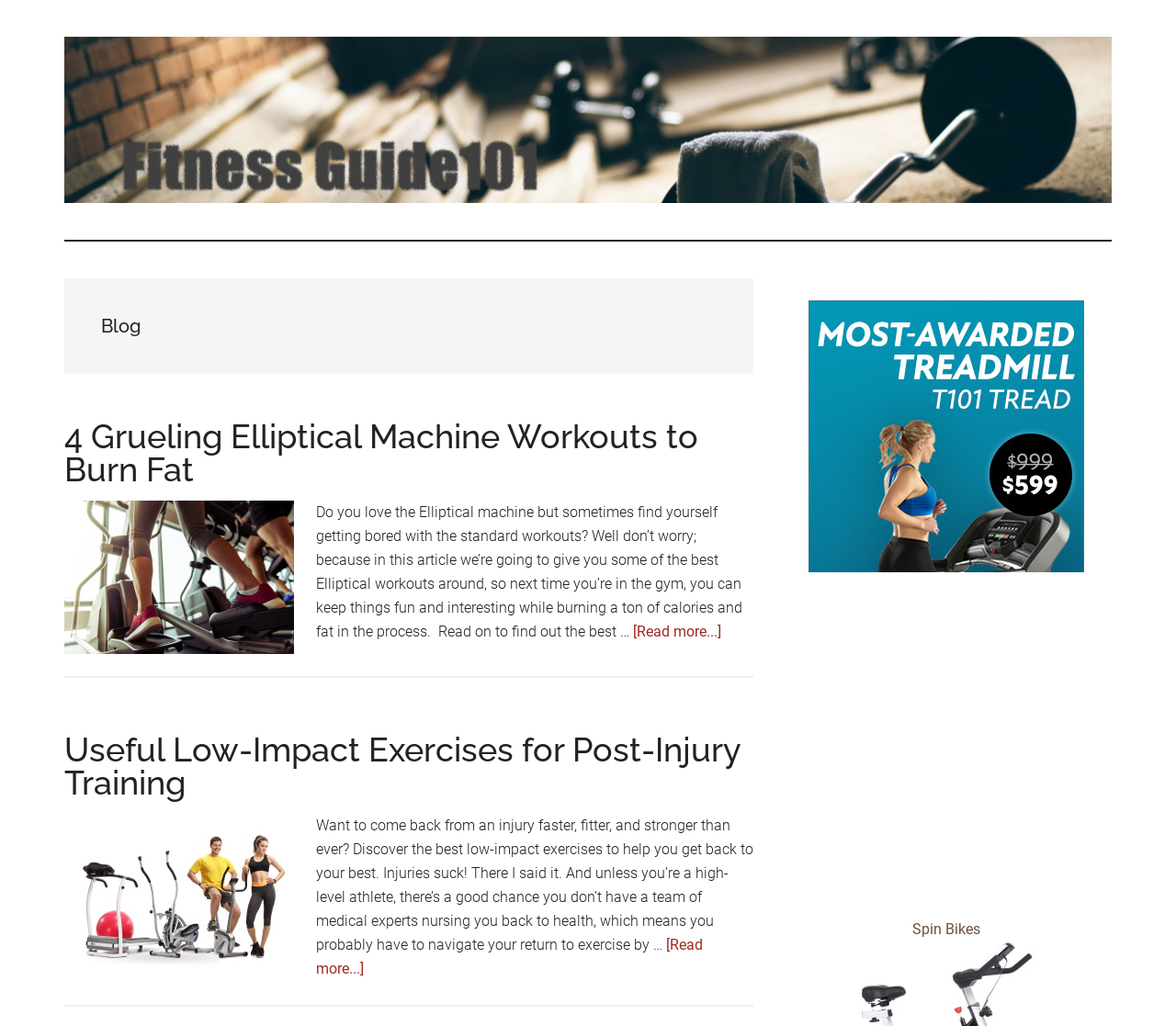Please answer the following question using a single word or phrase: What is the topic of the first article?

Elliptical Machine Workouts